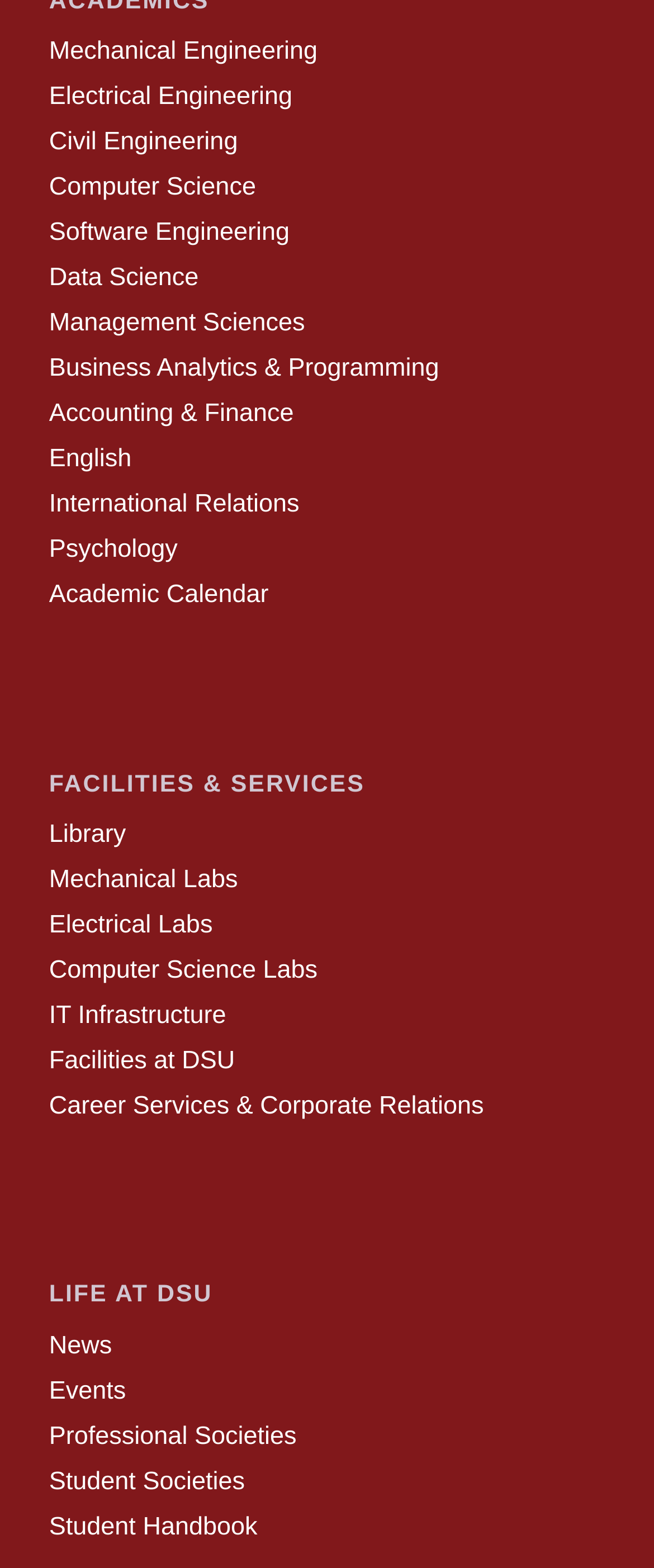Ascertain the bounding box coordinates for the UI element detailed here: "Career Services & Corporate Relations". The coordinates should be provided as [left, top, right, bottom] with each value being a float between 0 and 1.

[0.075, 0.696, 0.74, 0.715]